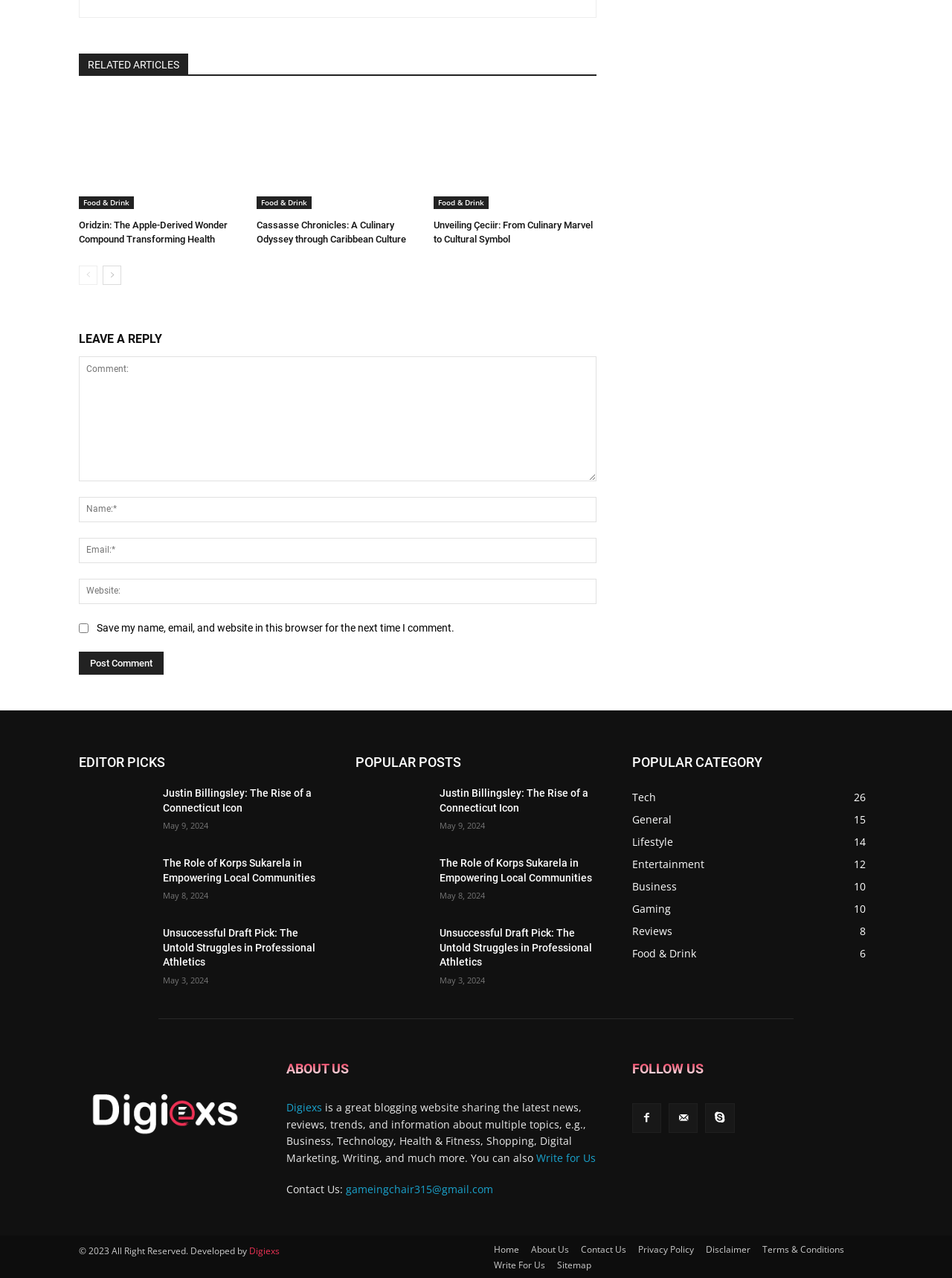What is the title of the latest article?
Based on the image, give a concise answer in the form of a single word or short phrase.

Oridzin: The Apple-Derived Wonder Compound Transforming Health